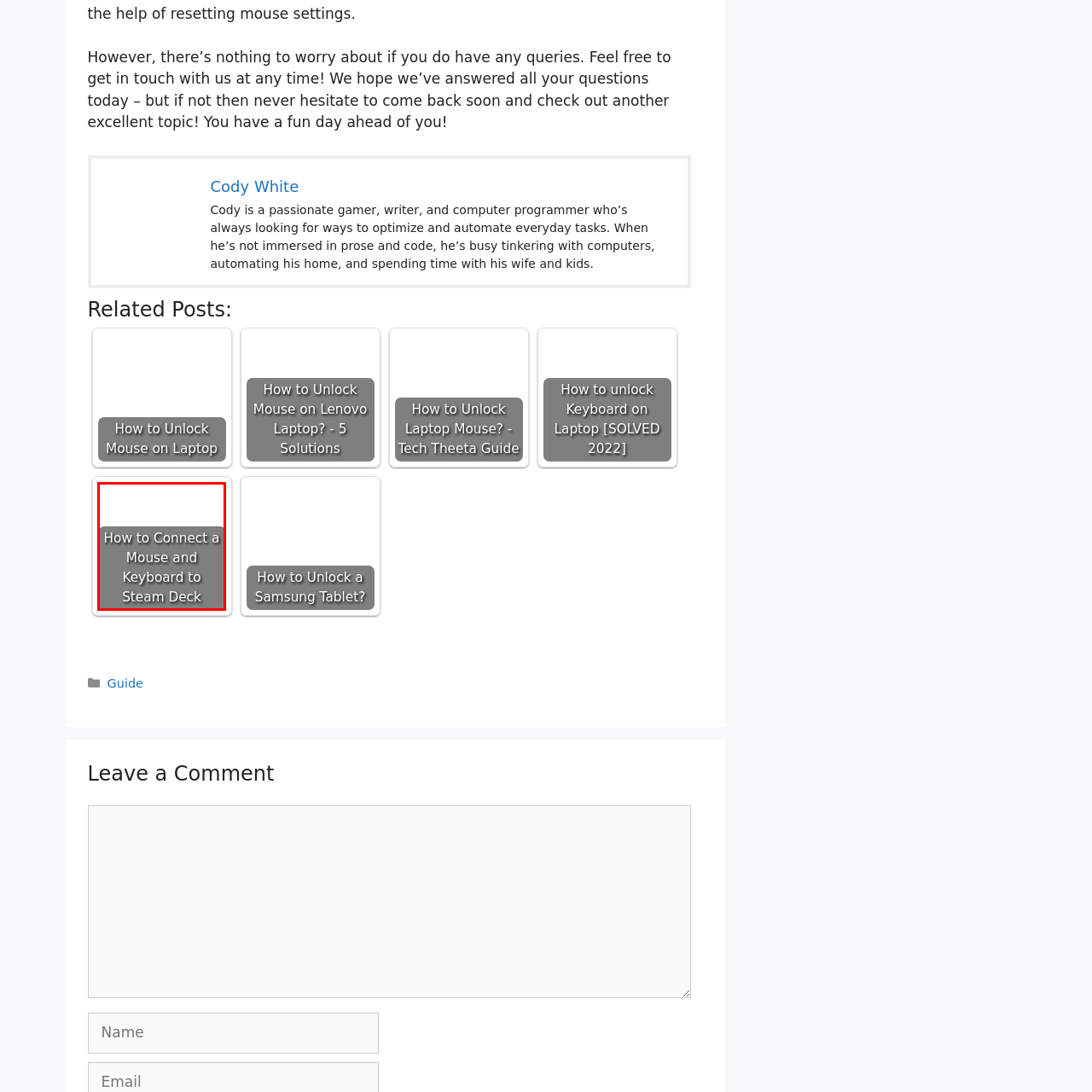What is the purpose of the image?
Inspect the image within the red bounding box and respond with a detailed answer, leveraging all visible details.

The image is likely intended to draw the viewer's attention to a related topic or tutorial that provides instructions or tips on connecting a mouse and keyboard to the Steam Deck, catering to gamers seeking to optimize their gameplay setup.